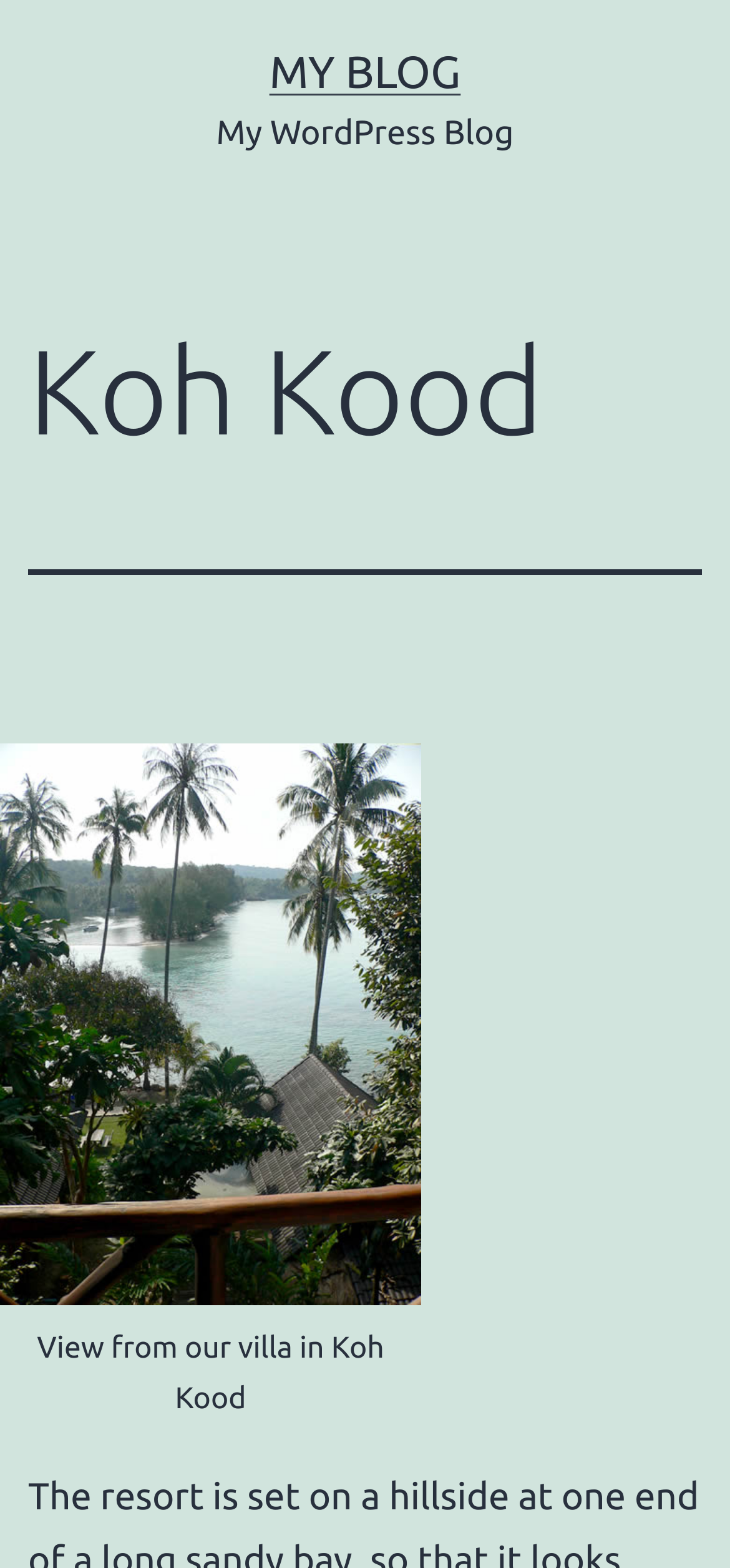Based on the provided description, "My Blog", find the bounding box of the corresponding UI element in the screenshot.

[0.369, 0.029, 0.631, 0.062]